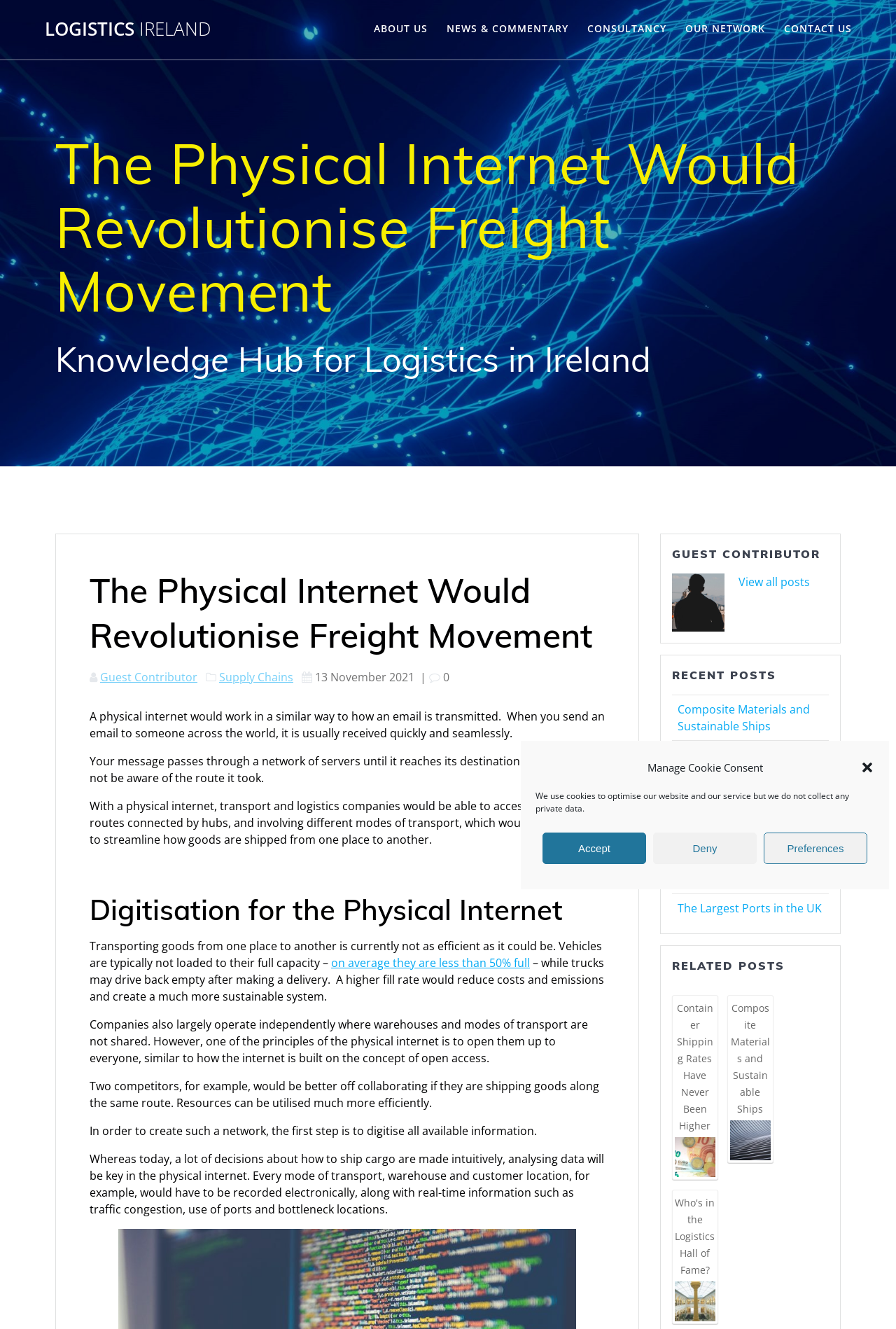Find the bounding box coordinates of the clickable region needed to perform the following instruction: "Click the 'LOGISTICS IRELAND' link". The coordinates should be provided as four float numbers between 0 and 1, i.e., [left, top, right, bottom].

[0.05, 0.016, 0.235, 0.029]